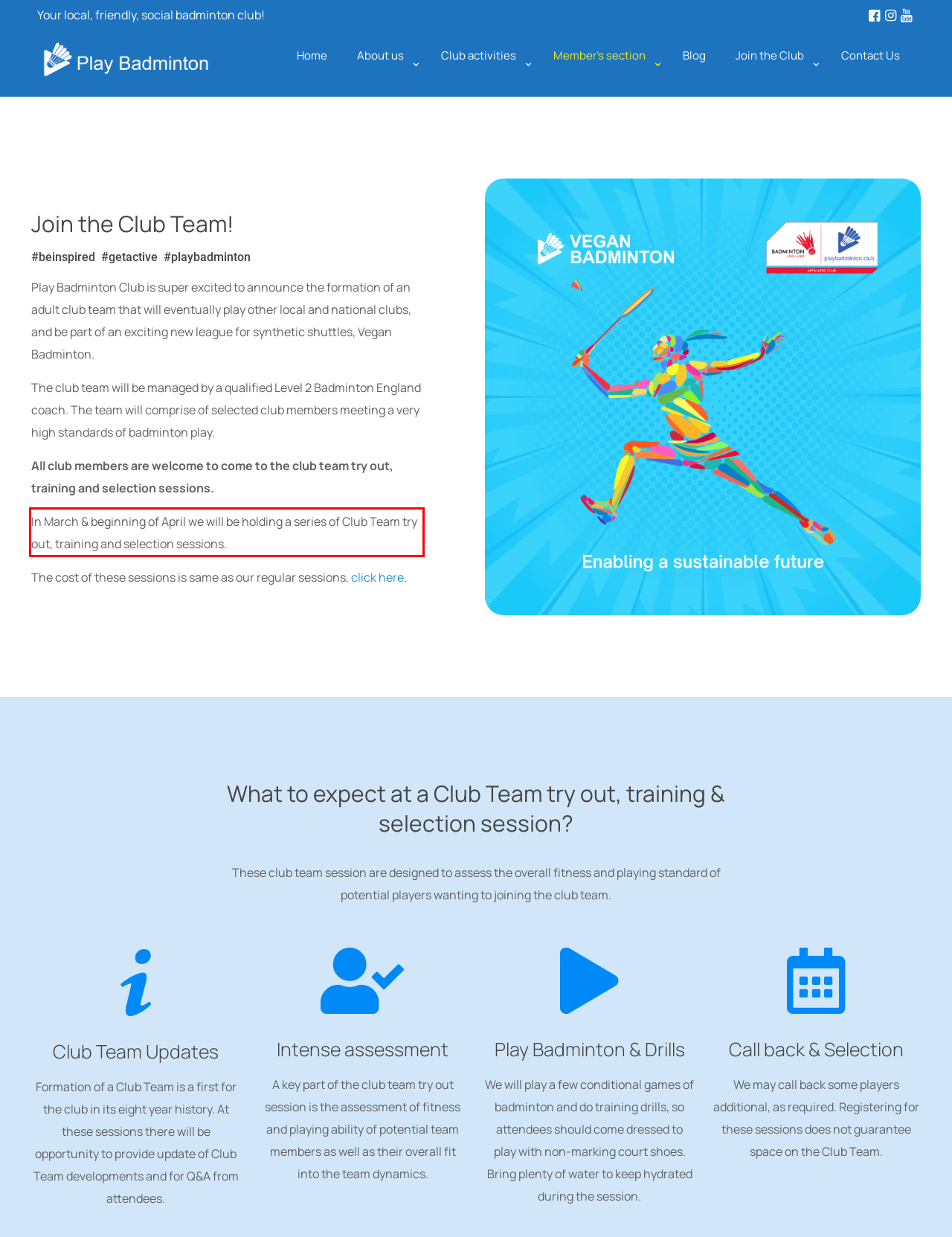Given a screenshot of a webpage with a red bounding box, extract the text content from the UI element inside the red bounding box.

In March & beginning of April we will be holding a series of Club Team try out, training and selection sessions.